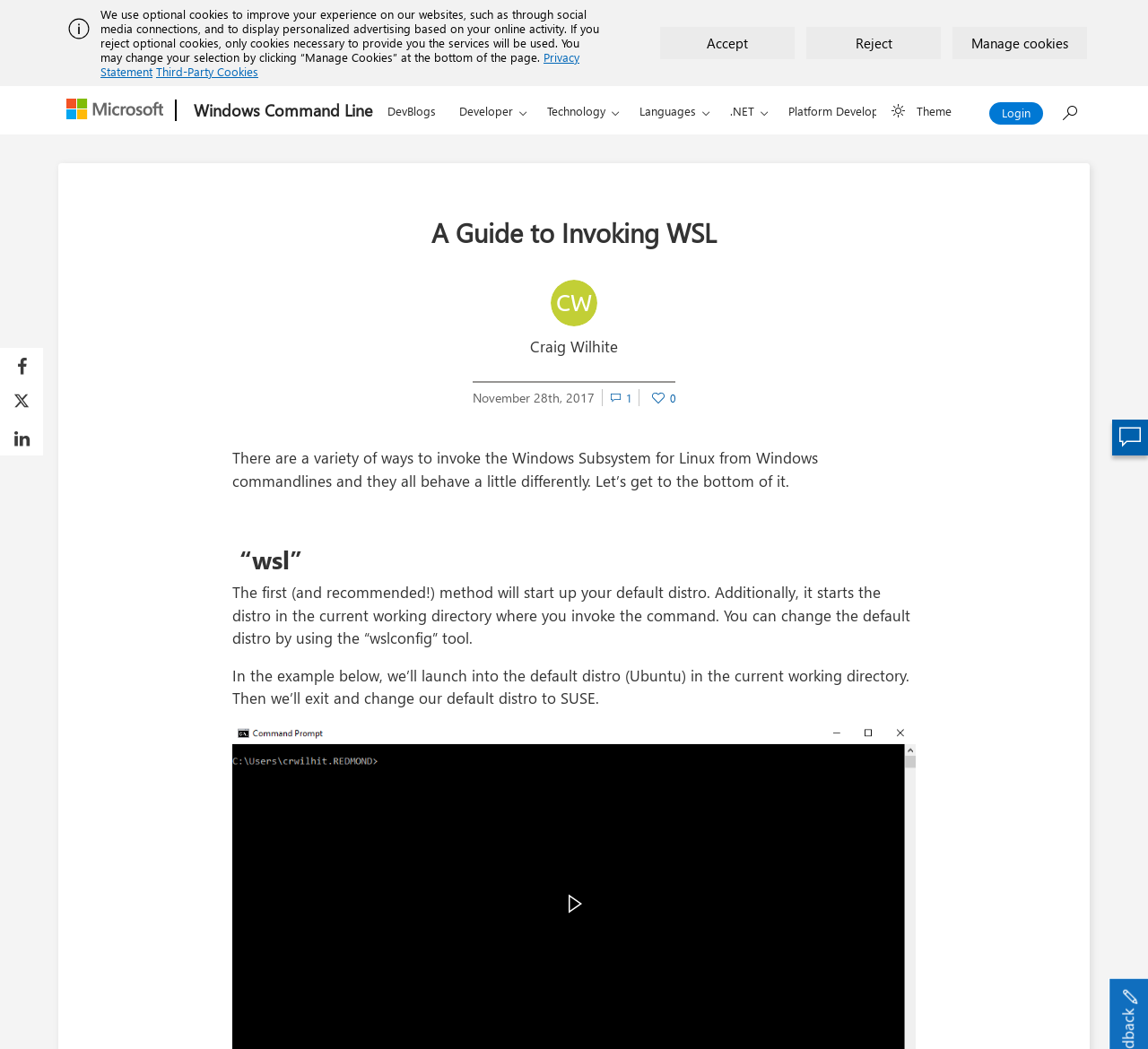Please provide a comprehensive response to the question below by analyzing the image: 
What is the theme selection button for?

The theme selection button can be found by looking at the button element that contains the text 'Select light or dark theme', which indicates its purpose.